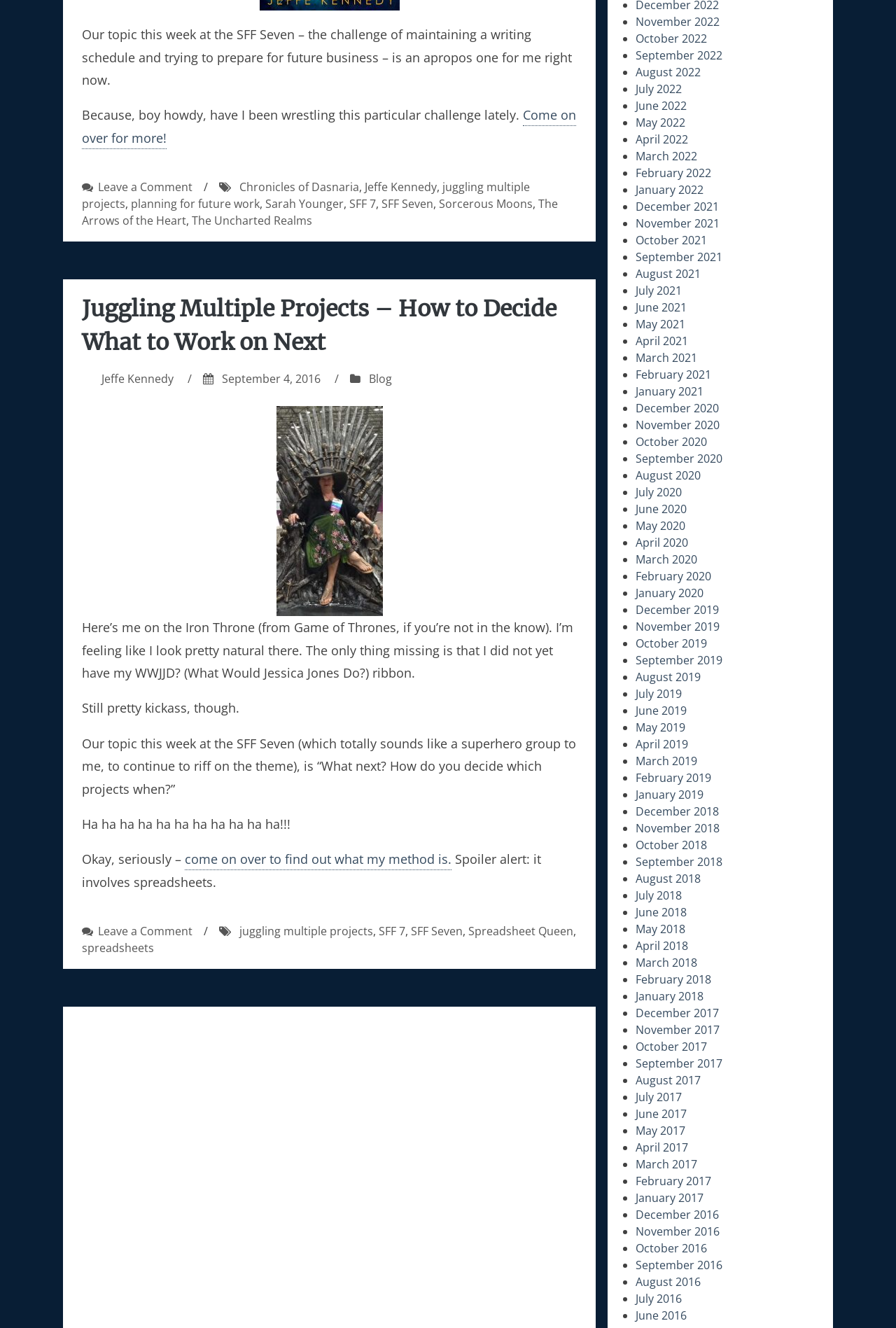Predict the bounding box of the UI element based on the description: "The Uncharted Realms". The coordinates should be four float numbers between 0 and 1, formatted as [left, top, right, bottom].

[0.214, 0.16, 0.348, 0.172]